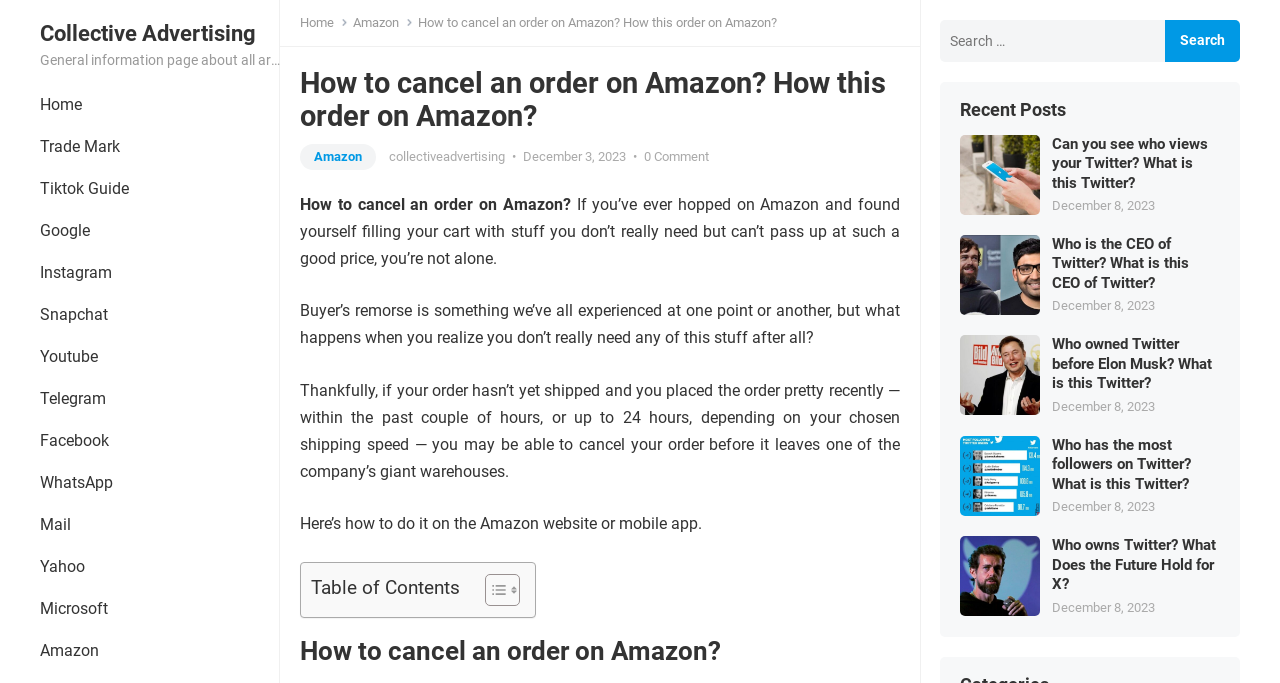How many links are there in the 'Recent Posts' section?
Using the image, answer in one word or phrase.

5